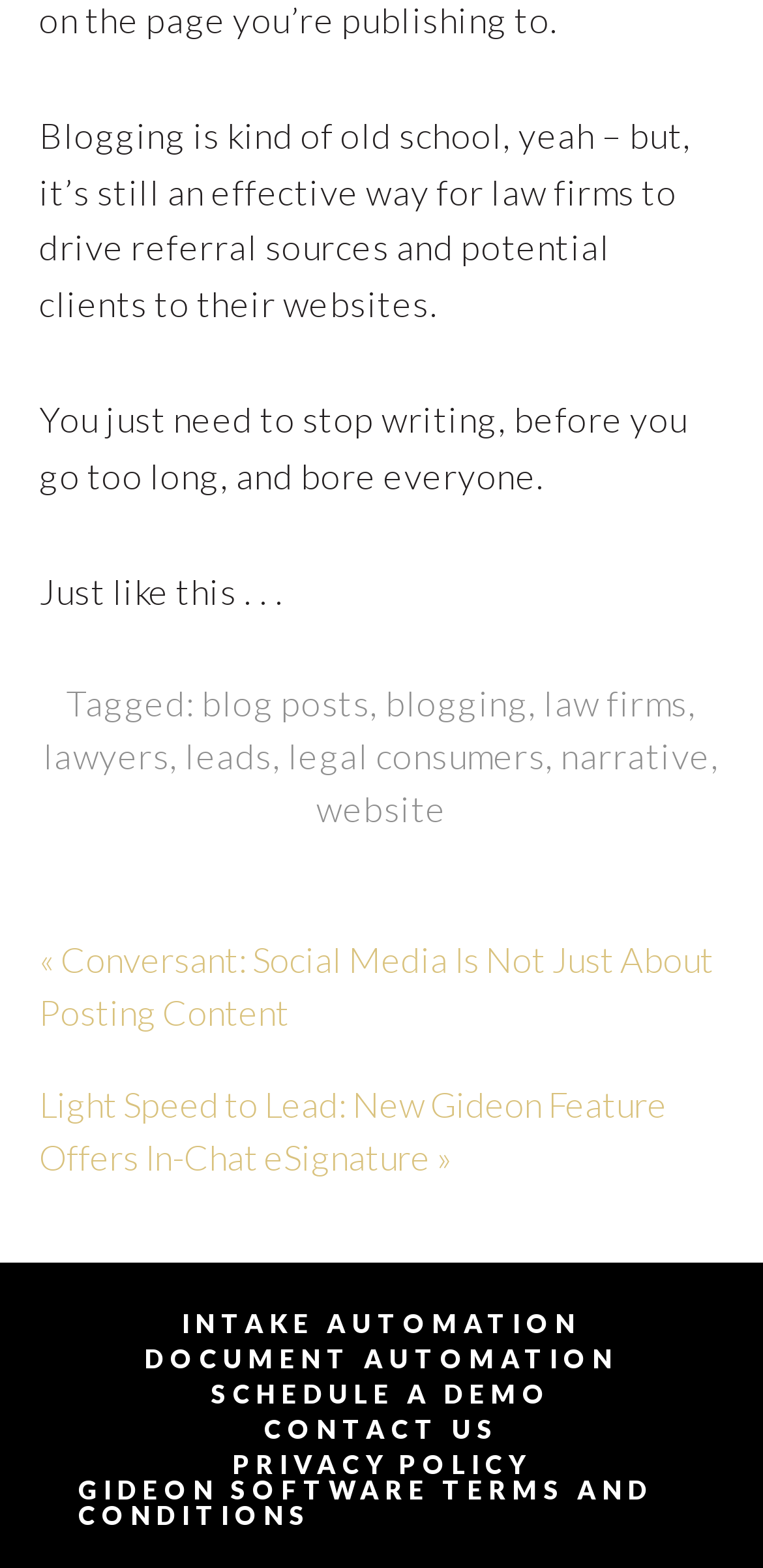Identify the bounding box coordinates for the region to click in order to carry out this instruction: "contact us". Provide the coordinates using four float numbers between 0 and 1, formatted as [left, top, right, bottom].

[0.346, 0.904, 0.654, 0.92]